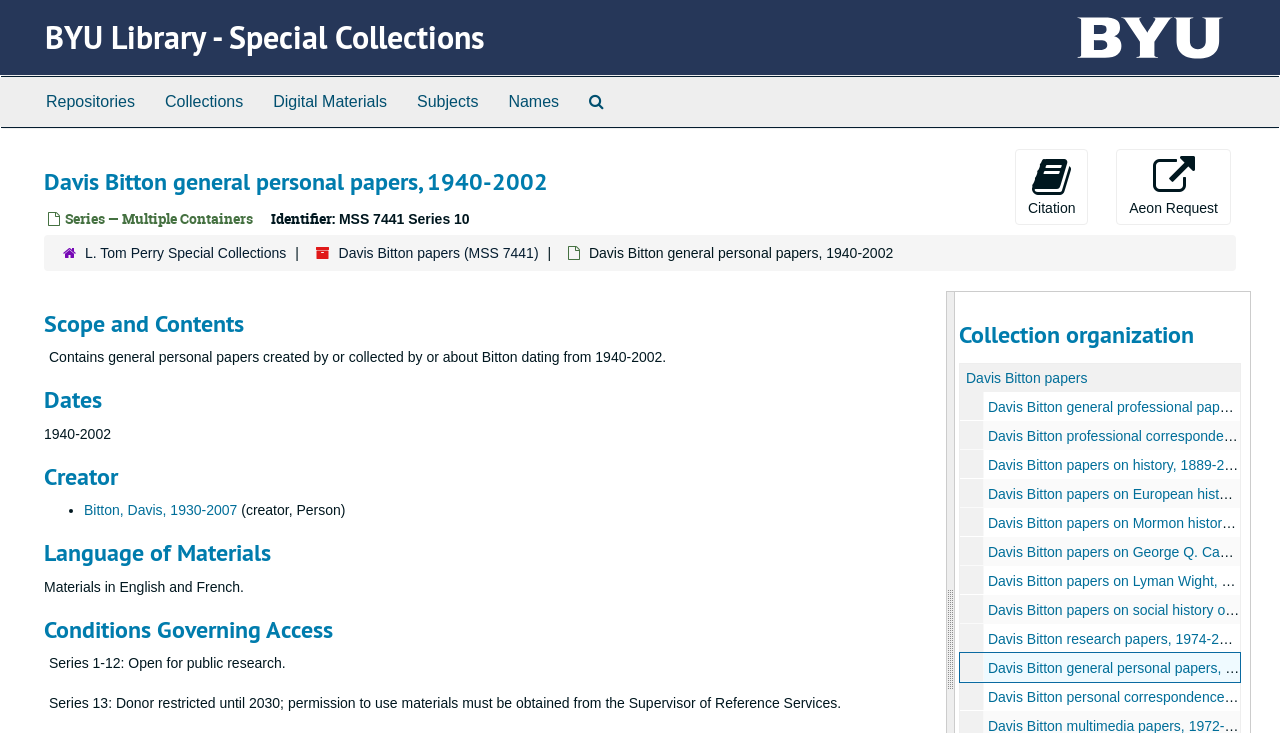Create an in-depth description of the webpage, covering main sections.

The webpage is about the Davis Bitton general personal papers, 1940-2002, which is a collection held at the BYU Library - Special Collections. At the top of the page, there is a heading with the title of the collection, followed by a navigation menu with links to various repositories, collections, digital materials, subjects, and names.

Below the navigation menu, there is a section with the title "Davis Bitton general personal papers, 1940-2002" and a description of the series, including the identifier "MSS 7441 Series 10". To the right of this section, there are page actions, including buttons for citation and Aeon request.

The main content of the page is organized into several sections, including "Scope and Contents", "Dates", "Creator", "Language of Materials", "Conditions Governing Access", and "Collection organization". The "Scope and Contents" section provides a brief description of the collection, stating that it contains general personal papers created by or collected by or about Bitton dating from 1940-2002.

The "Creator" section lists Davis Bitton, 1930-2007, as the creator of the collection, with a link to more information about him. The "Language of Materials" section indicates that the materials are in English and French.

The "Conditions Governing Access" section provides information about the access restrictions for the collection, including the fact that some series are open for public research, while others are restricted until 2030.

The "Collection organization" section lists various sub-collections within the Davis Bitton papers, including general professional papers, professional correspondence, papers on history, and papers on specific topics such as European history, Mormon history, and social history of Utah. Each of these sub-collections has a link to more information.

Overall, the webpage provides a detailed description of the Davis Bitton general personal papers, 1940-2002, and its various components, as well as information about access restrictions and related collections.